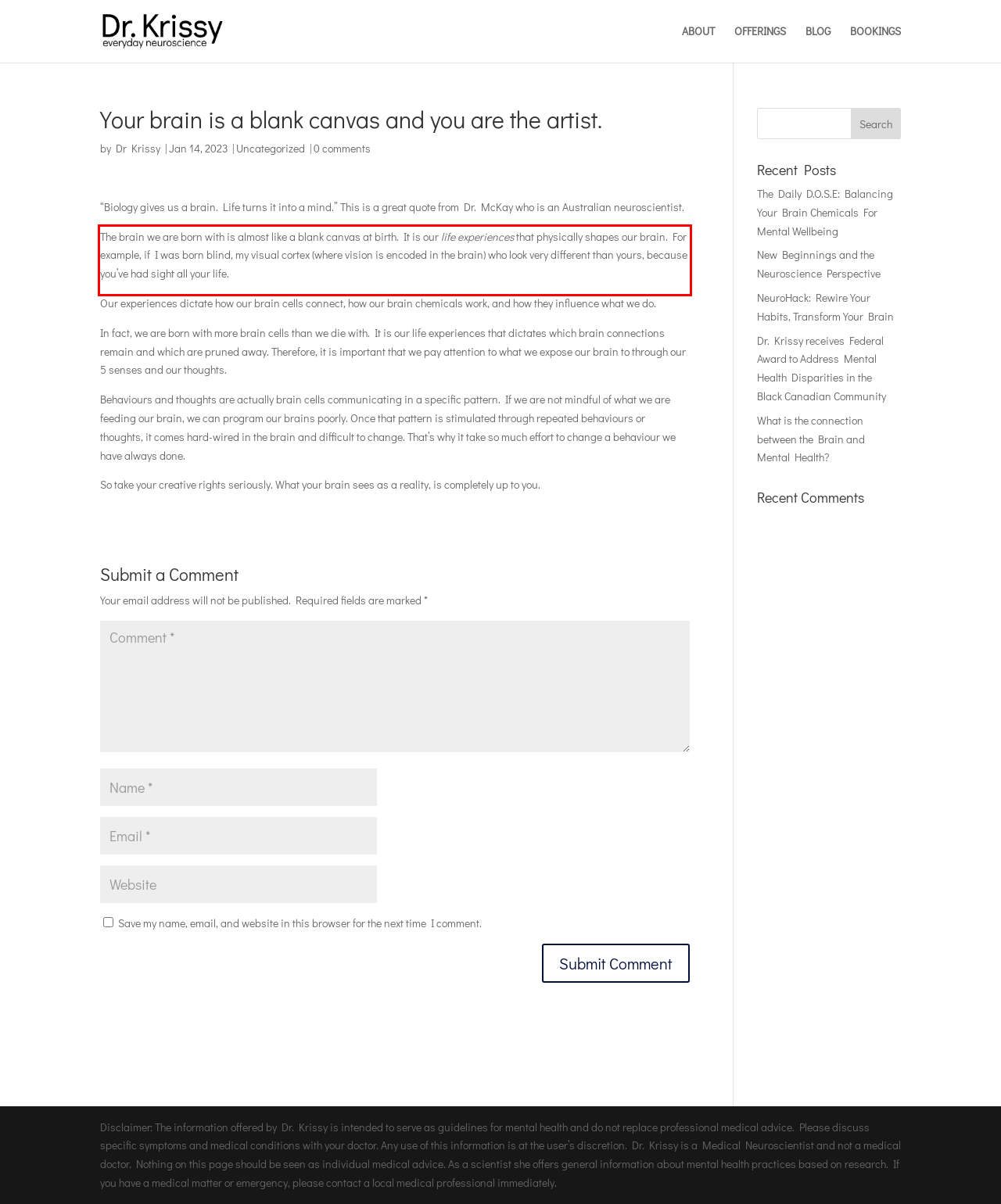Identify and extract the text within the red rectangle in the screenshot of the webpage.

The brain we are born with is almost like a blank canvas at birth. It is our life experiences that physically shapes our brain. For example, if I was born blind, my visual cortex (where vision is encoded in the brain) who look very different than yours, because you’ve had sight all your life.